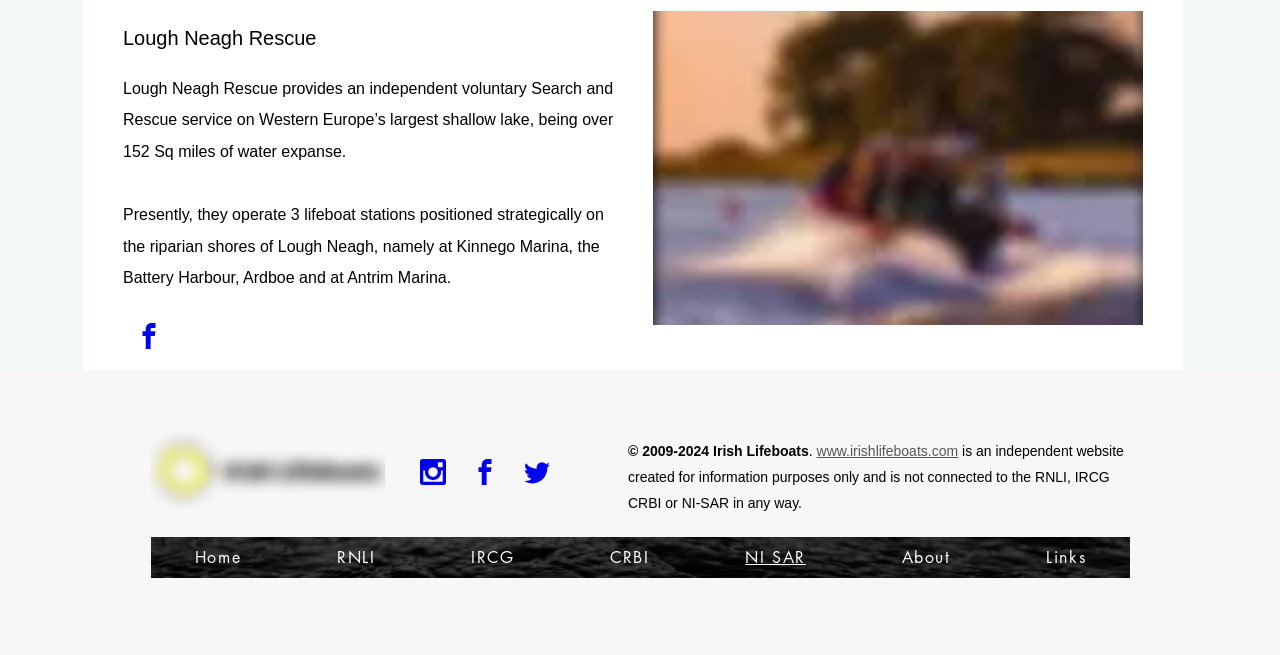Identify and provide the bounding box coordinates of the UI element described: "CRBI". The coordinates should be formatted as [left, top, right, bottom], with each number being a float between 0 and 1.

[0.442, 0.82, 0.542, 0.882]